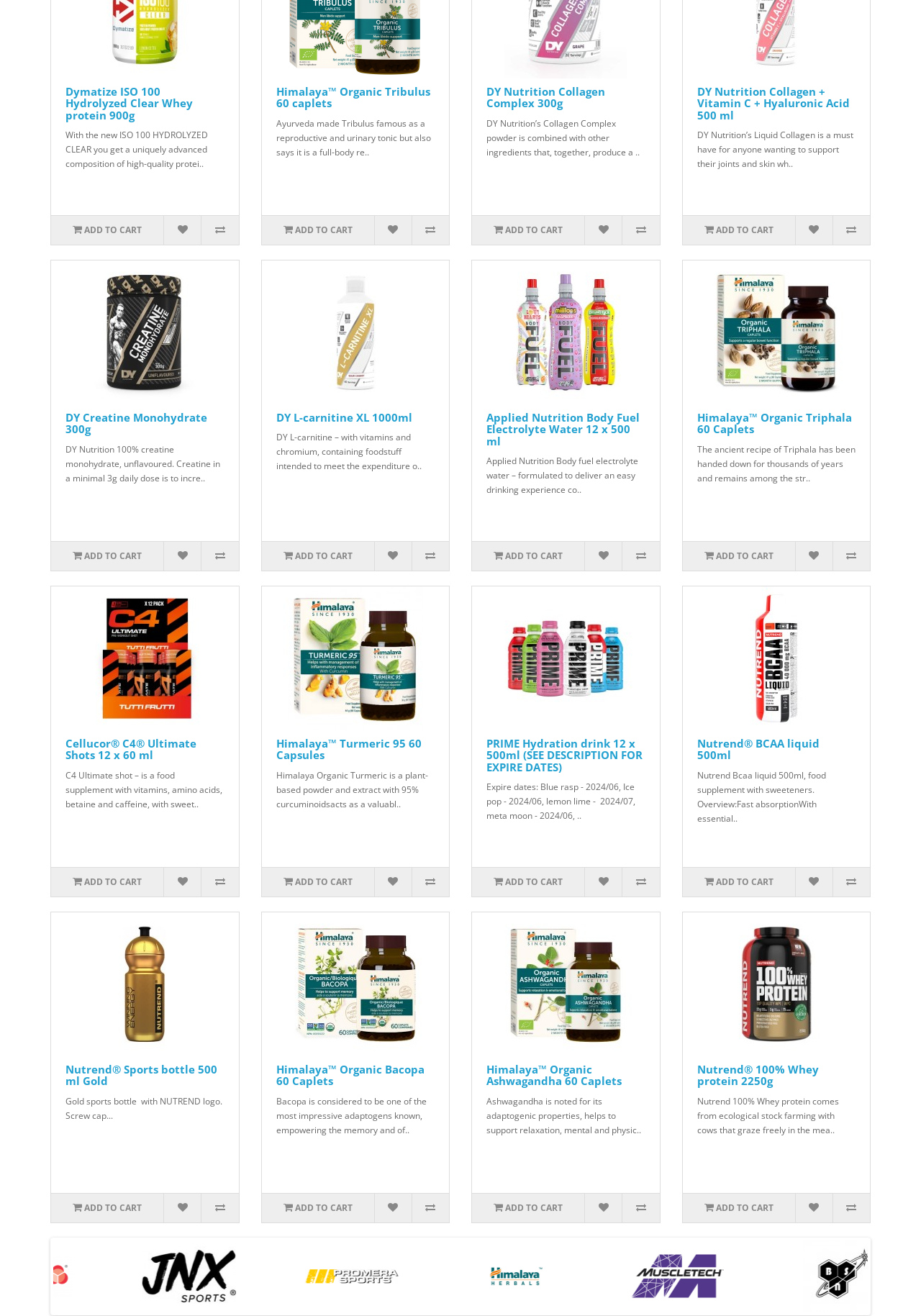Locate the bounding box coordinates of the element's region that should be clicked to carry out the following instruction: "Click on the About Us link". The coordinates need to be four float numbers between 0 and 1, i.e., [left, top, right, bottom].

None